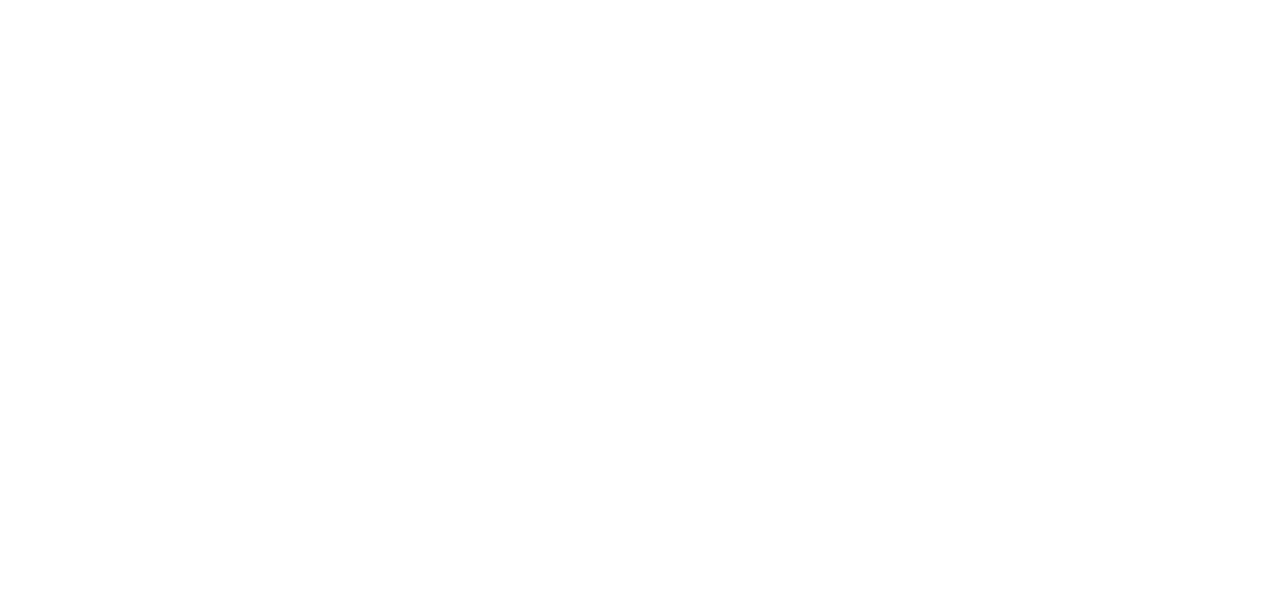What is the main objective of this service?
Please provide a full and detailed response to the question.

The main objective of this service is to deliver exceptional results, as stated in the heading 'Achieve Exceptional Results' and further explained in the StaticText element that follows, which mentions providing A and B grades and offering a money back guarantee.